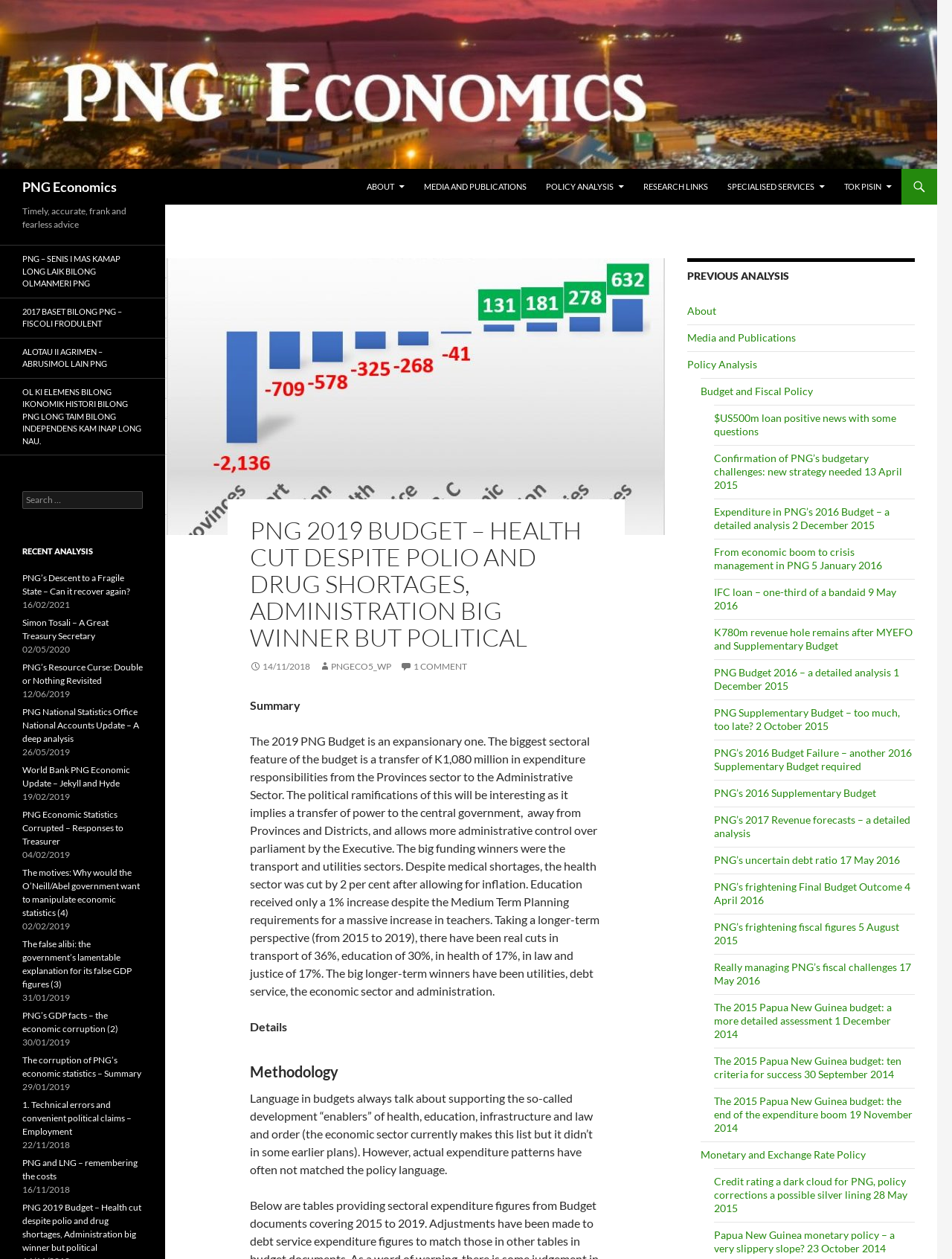Highlight the bounding box of the UI element that corresponds to this description: "Budget and Fiscal Policy".

[0.736, 0.306, 0.854, 0.316]